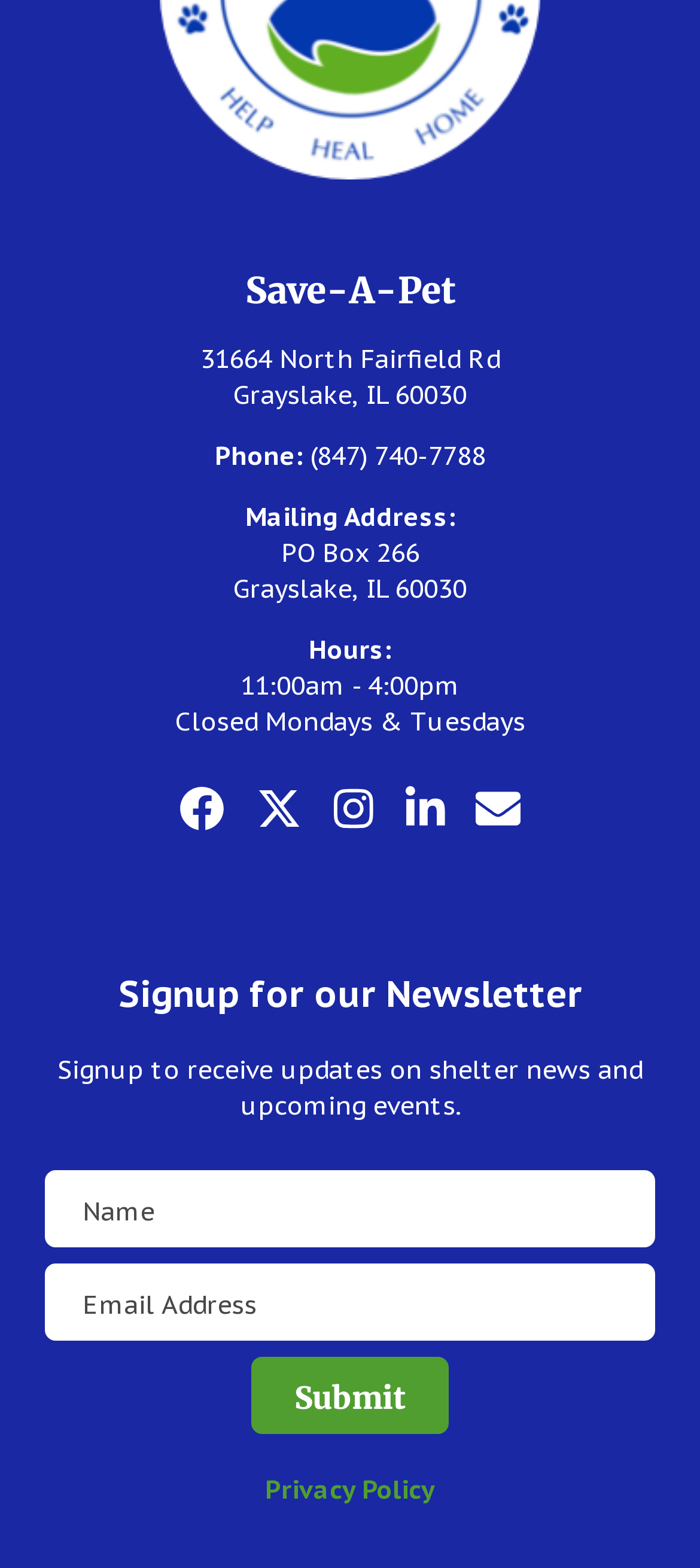How can I contact Save-A-Pet via social media?
Please provide a single word or phrase answer based on the image.

Facebook, Twitter, Instagram, Linkedin